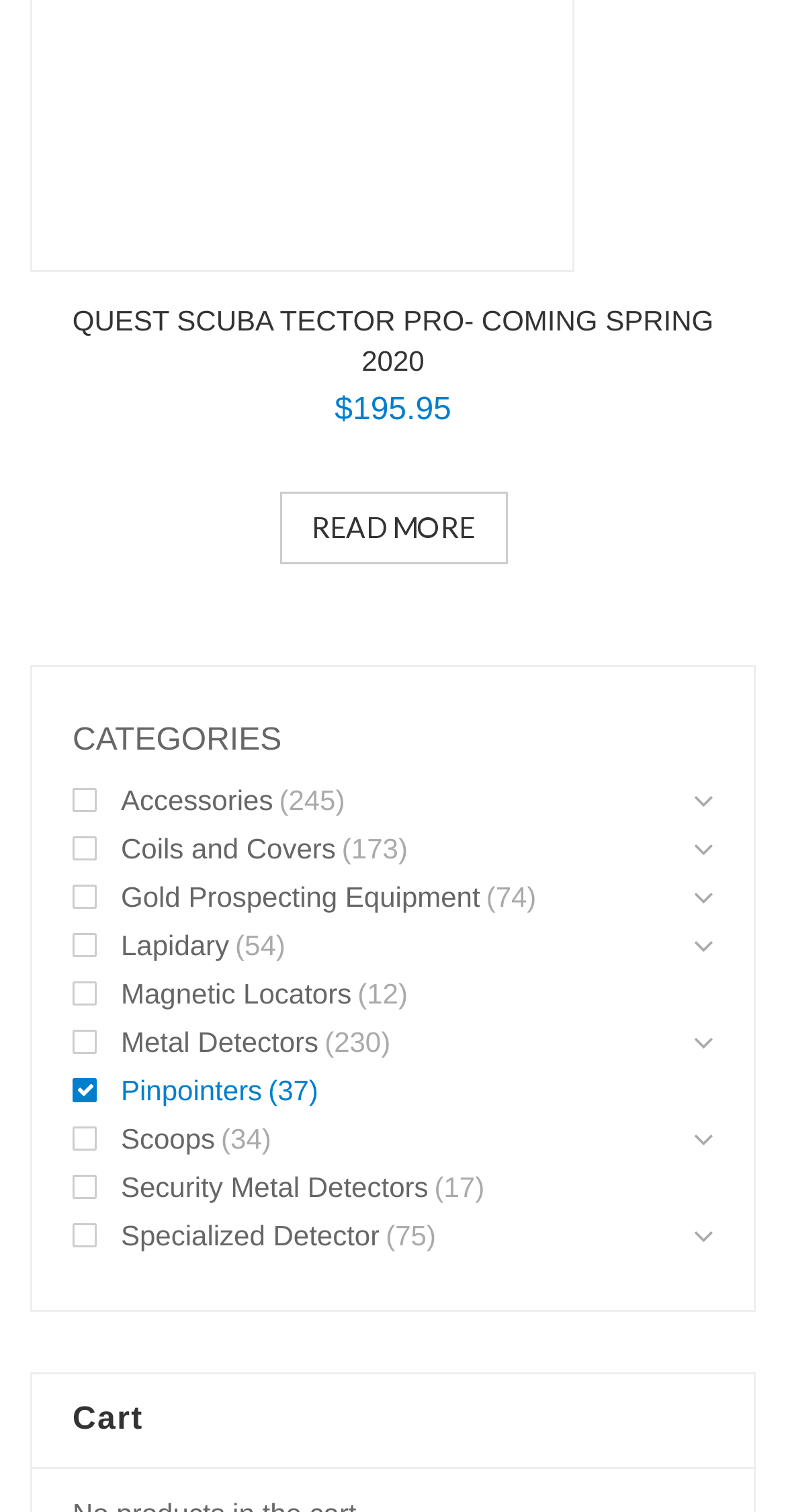Point out the bounding box coordinates of the section to click in order to follow this instruction: "Read more about Quest Scuba Tector Pro".

[0.355, 0.325, 0.645, 0.373]